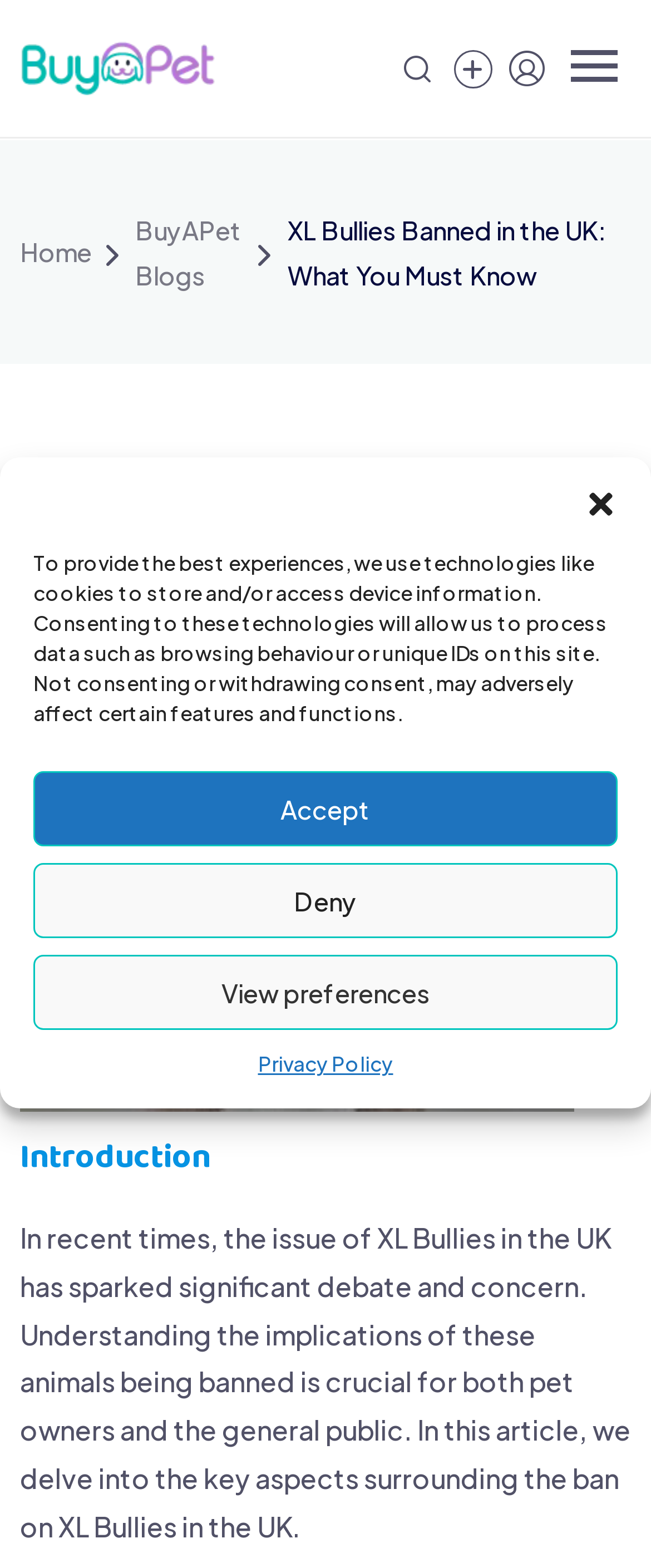Given the description of the UI element: "Sellers", predict the bounding box coordinates in the form of [left, top, right, bottom], with each value being a float between 0 and 1.

None